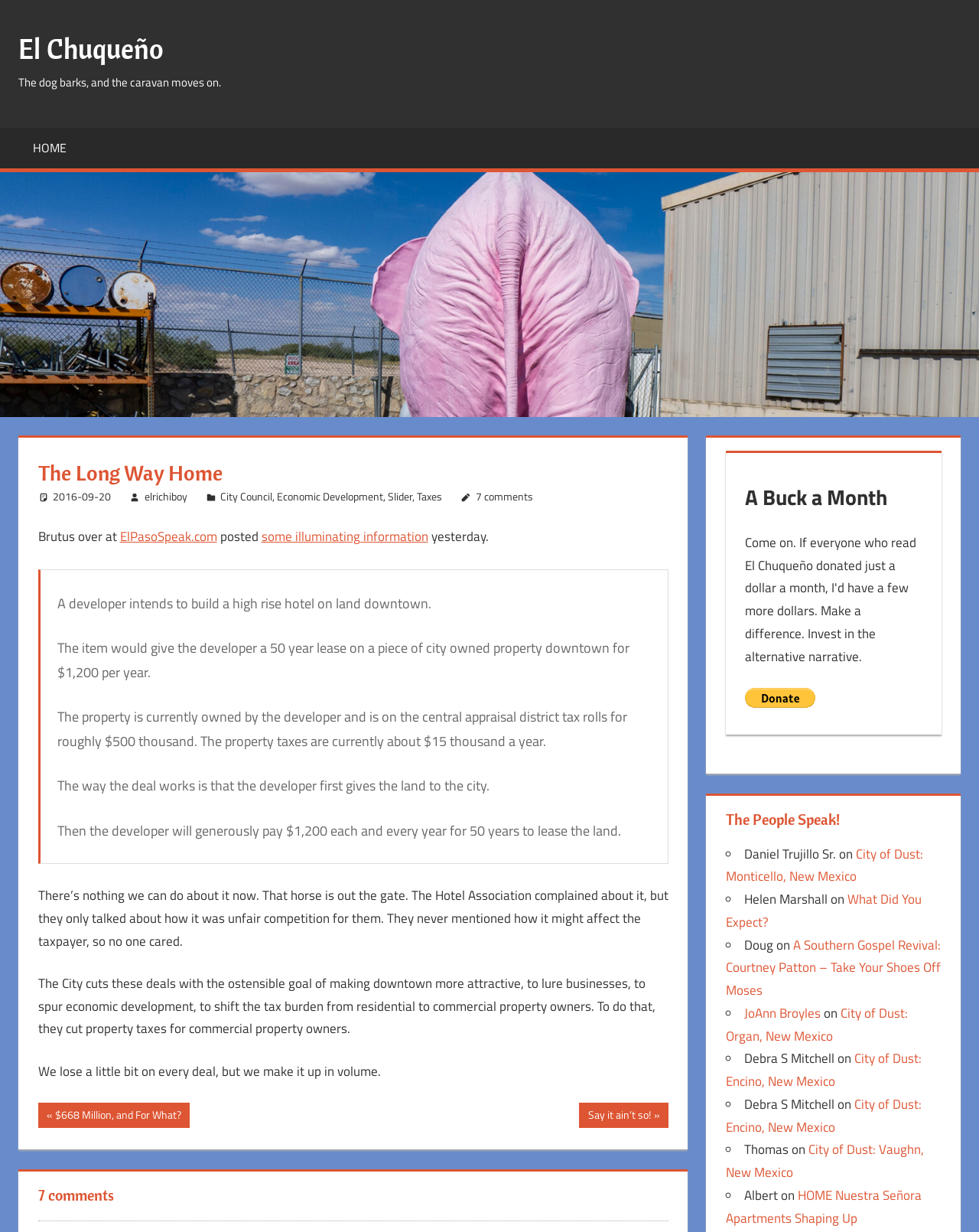Please locate the bounding box coordinates of the region I need to click to follow this instruction: "View the previous post".

[0.039, 0.895, 0.194, 0.915]